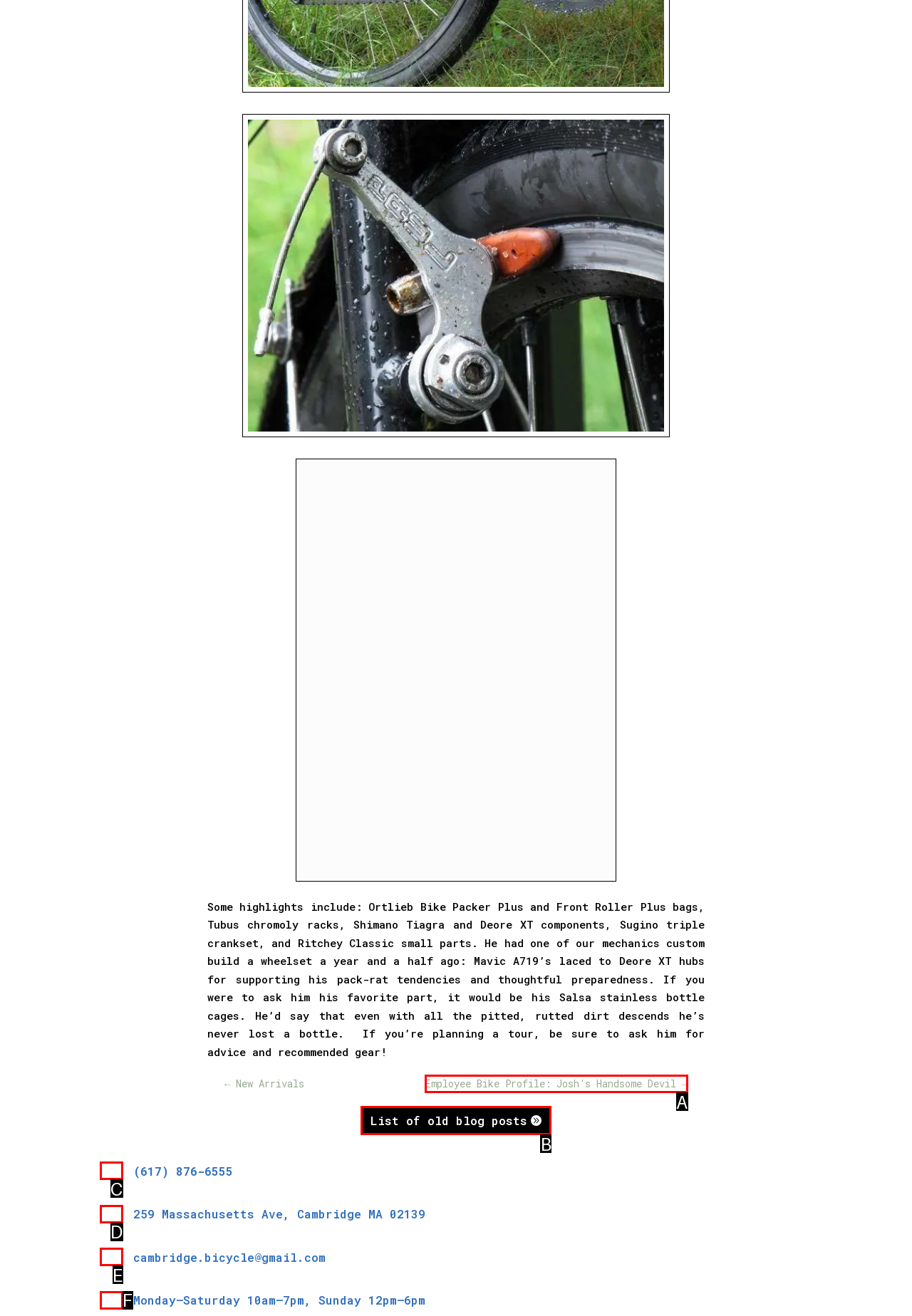Find the HTML element that matches the description: List of old blog posts
Respond with the corresponding letter from the choices provided.

B